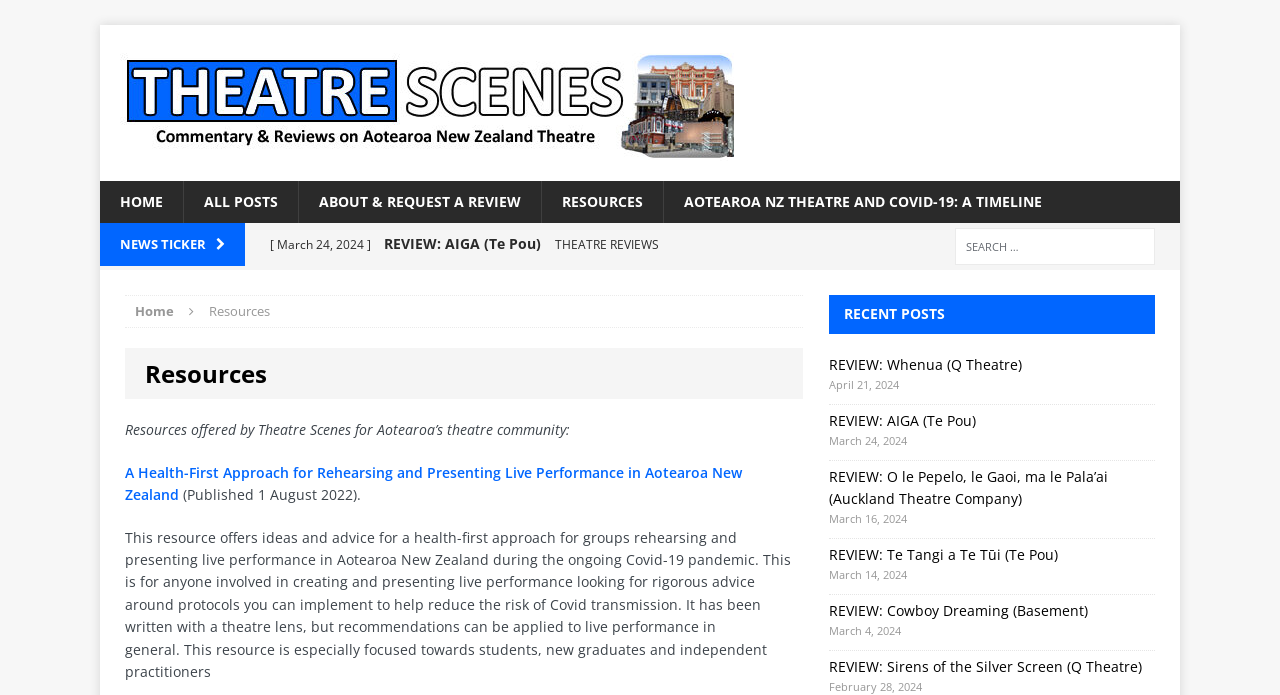Determine the bounding box coordinates for the region that must be clicked to execute the following instruction: "Click on the 'HOME' link".

[0.078, 0.26, 0.143, 0.321]